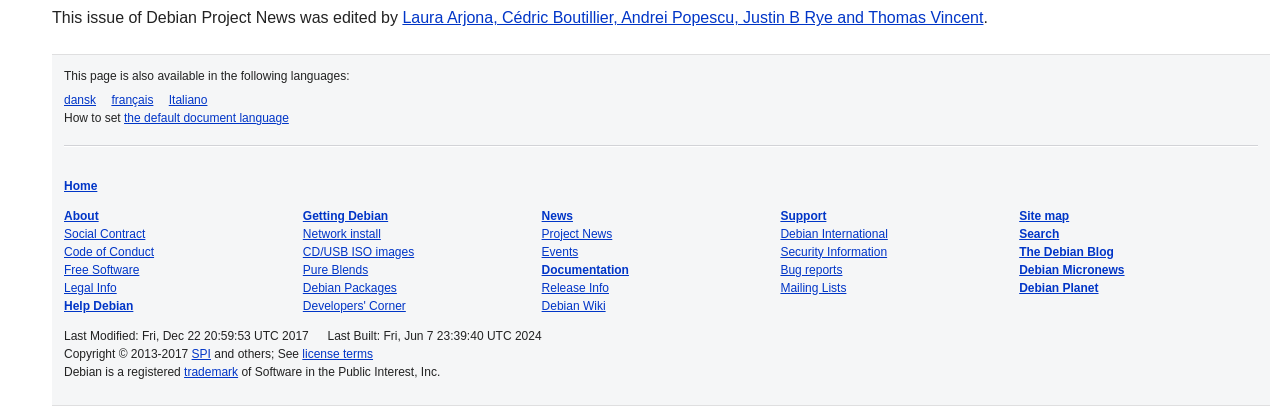Extract the bounding box for the UI element that matches this description: "News".

[0.423, 0.514, 0.448, 0.549]